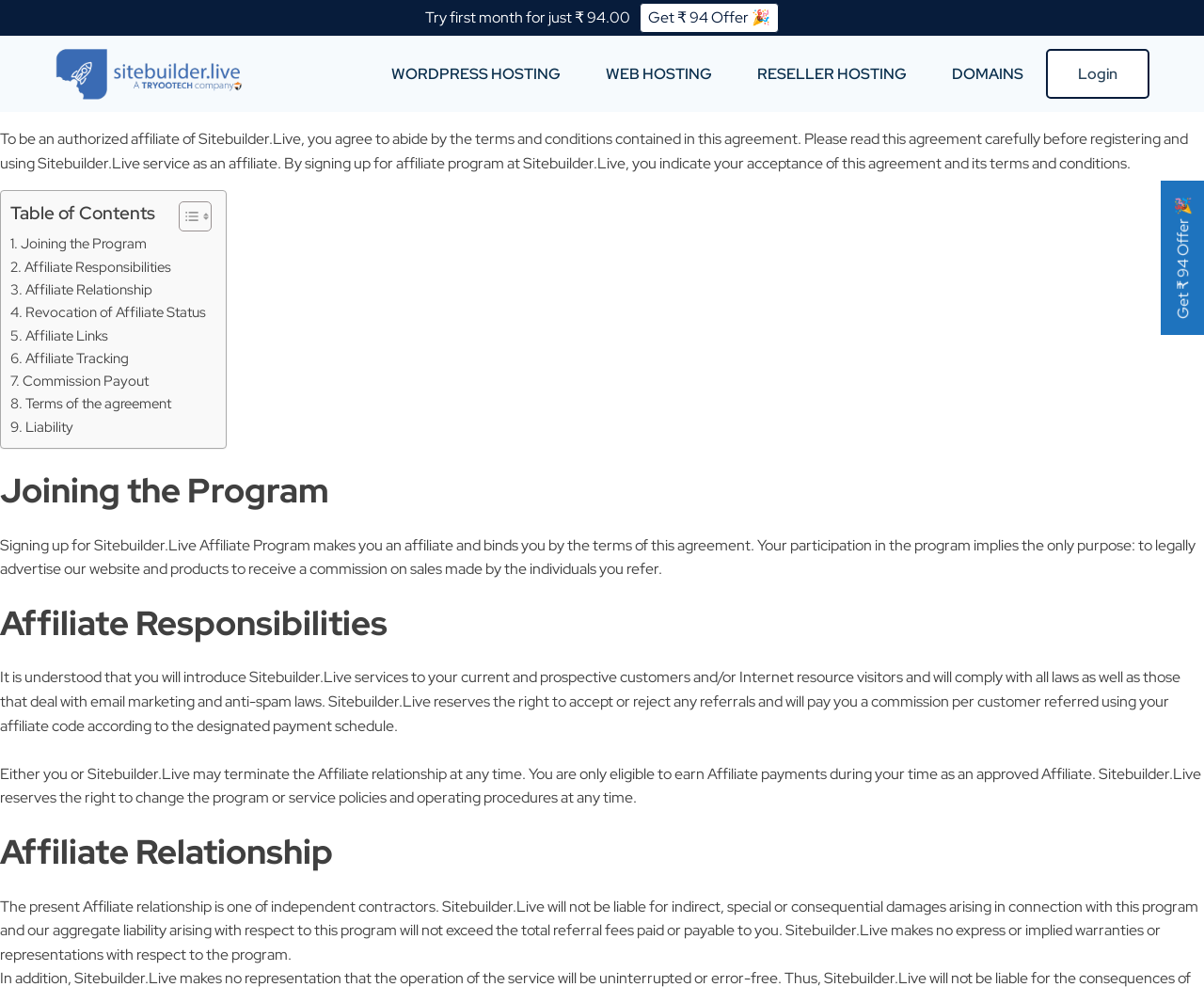Provide a comprehensive caption for the webpage.

The webpage appears to be an affiliate terms and conditions page for Sitebuilder.Live. At the top, there is a promotional offer to try the first month for ₹94.00, accompanied by a "Get ₹94 Offer 🎉" link. Below this, there are four links to different hosting services: WordPress Hosting, Web Hosting, Reseller Hosting, and Domains. A "Login" link is located at the top right corner.

The main content of the page is divided into sections, each with a heading. The first section, "Joining the Program", explains that signing up for the affiliate program binds the user to the terms of the agreement and implies a commitment to legally advertise Sitebuilder.Live's website and products. 

Below this, there is a table of contents with a toggle button, which allows users to expand or collapse the contents. The "Affiliate Responsibilities" section outlines the user's obligations, including complying with laws and introducing Sitebuilder.Live services to customers. 

The "Affiliate Relationship" section explains that the relationship between the user and Sitebuilder.Live is that of independent contractors, and Sitebuilder.Live is not liable for indirect damages arising from the program. The page also includes a lengthy description of the terms and conditions of the affiliate program, which users must agree to before registering and using the service.